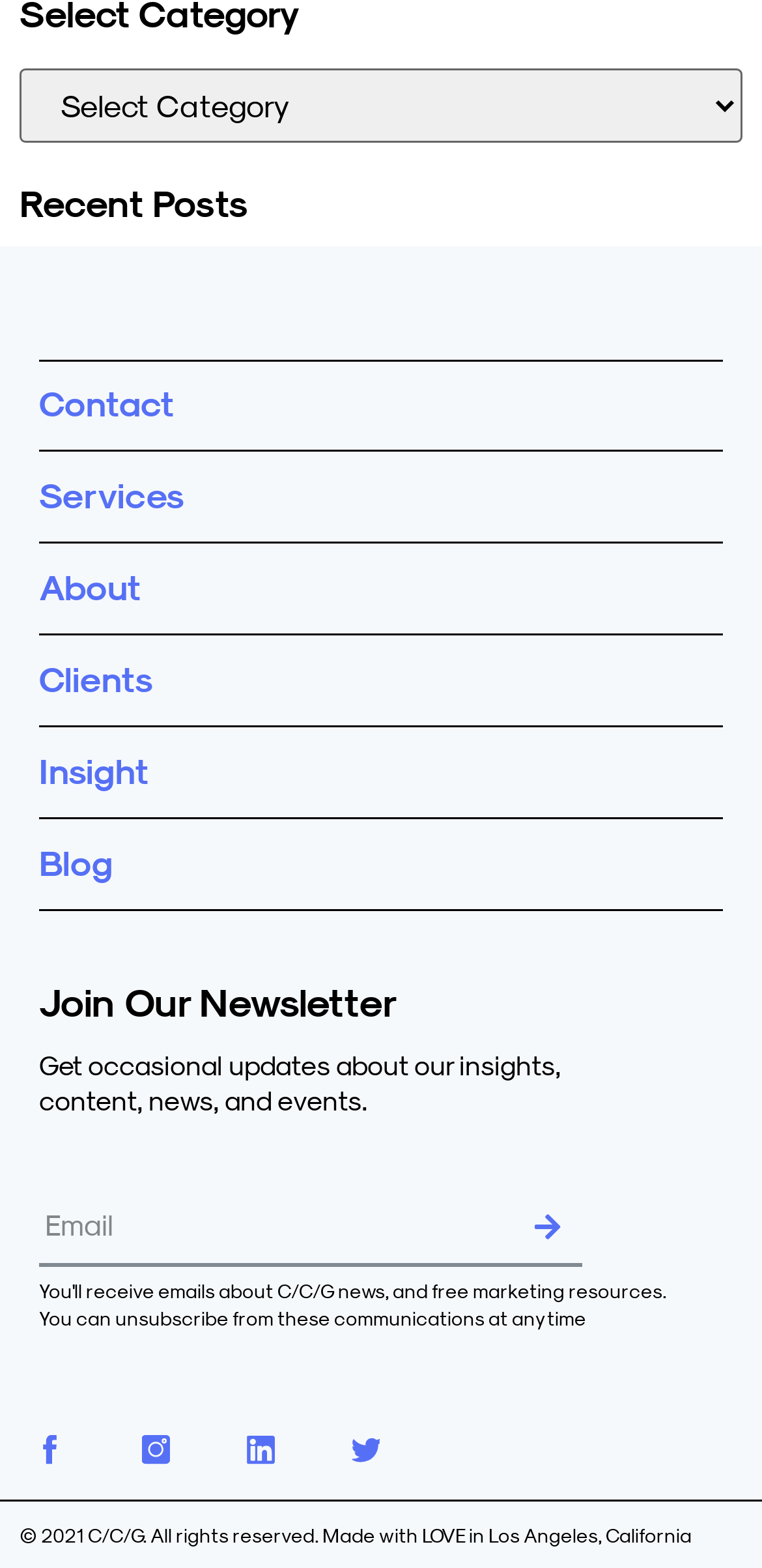How many main sections are available in the navigation?
Refer to the image and provide a thorough answer to the question.

The webpage has seven main sections in the navigation, namely Recent Posts, Contact, Services, About, Clients, Insight, and Blog, each represented by a heading element and a link element.